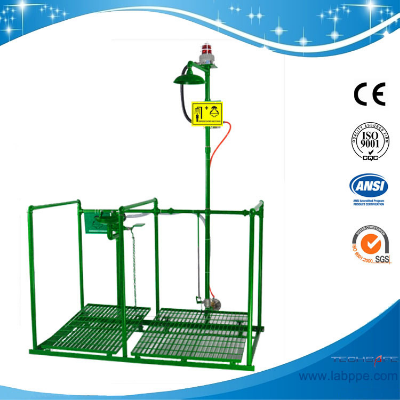Generate an in-depth description of the image you see.

This image features the SHD200SG-Pedaled Safety Shower and Eyewash station, designed for emergency situations. The unit, characterized by its bright green color, includes a showerhead, eyewash basin, and various safety signals, indicated by the attached signage. 

The shower is equipped with a sound and light alarm system, compliant with ANSI Z358.1-2014 safety standards, ensuring immediate response in emergencies. Usage instructions are clearly visible, emphasizing its role in providing swift decontamination for personnel exposed to hazardous materials. The station is marked with certification labels, including ISO 9001, ANSI, and CE, which signify adherence to international safety and quality standards.

Ideal for laboratory and industrial settings, this equipment serves a critical function in maintaining safety and health regulations, protecting workers from chemical exposure.